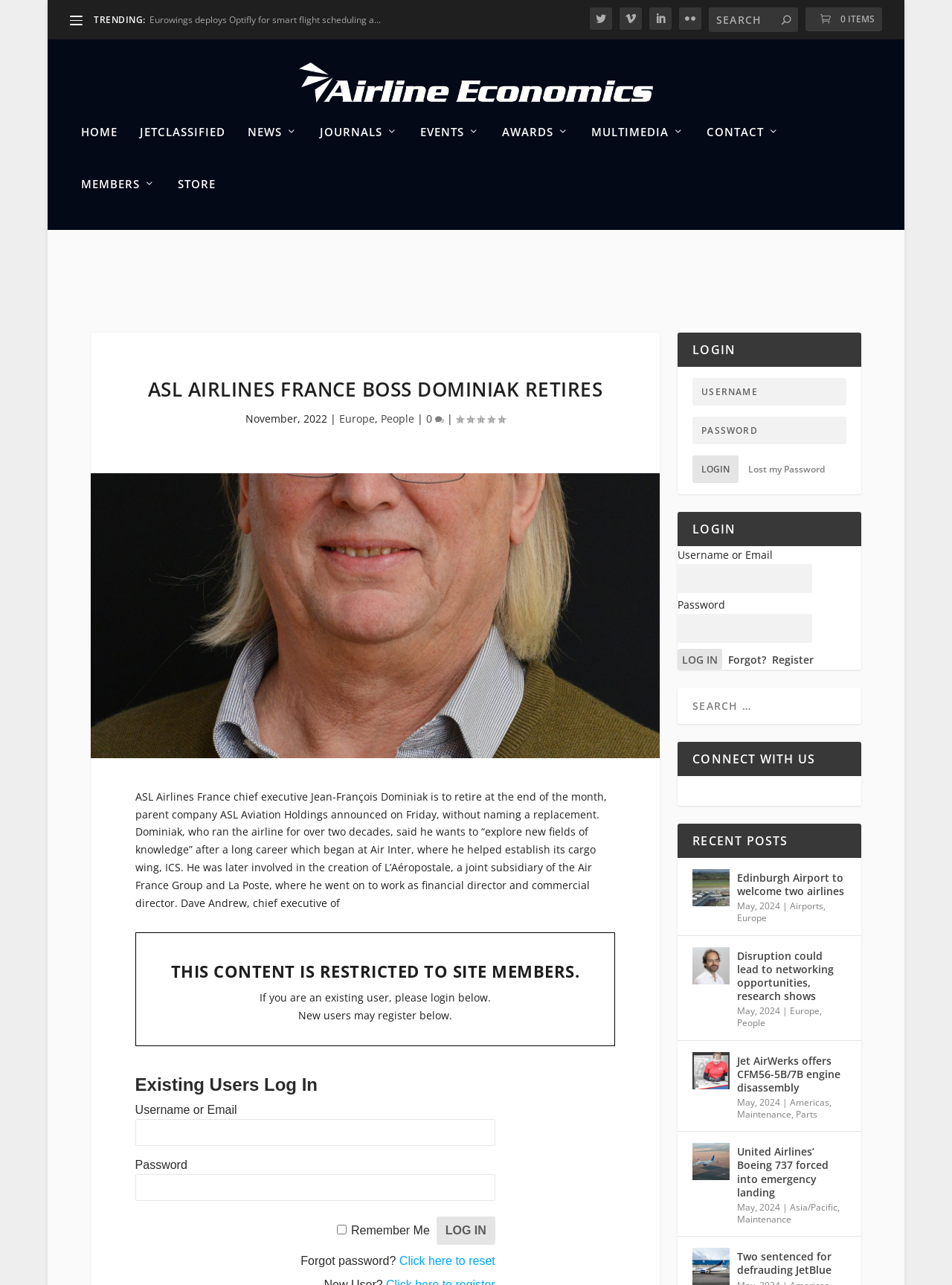Can you show the bounding box coordinates of the region to click on to complete the task described in the instruction: "Log in"?

[0.458, 0.886, 0.52, 0.908]